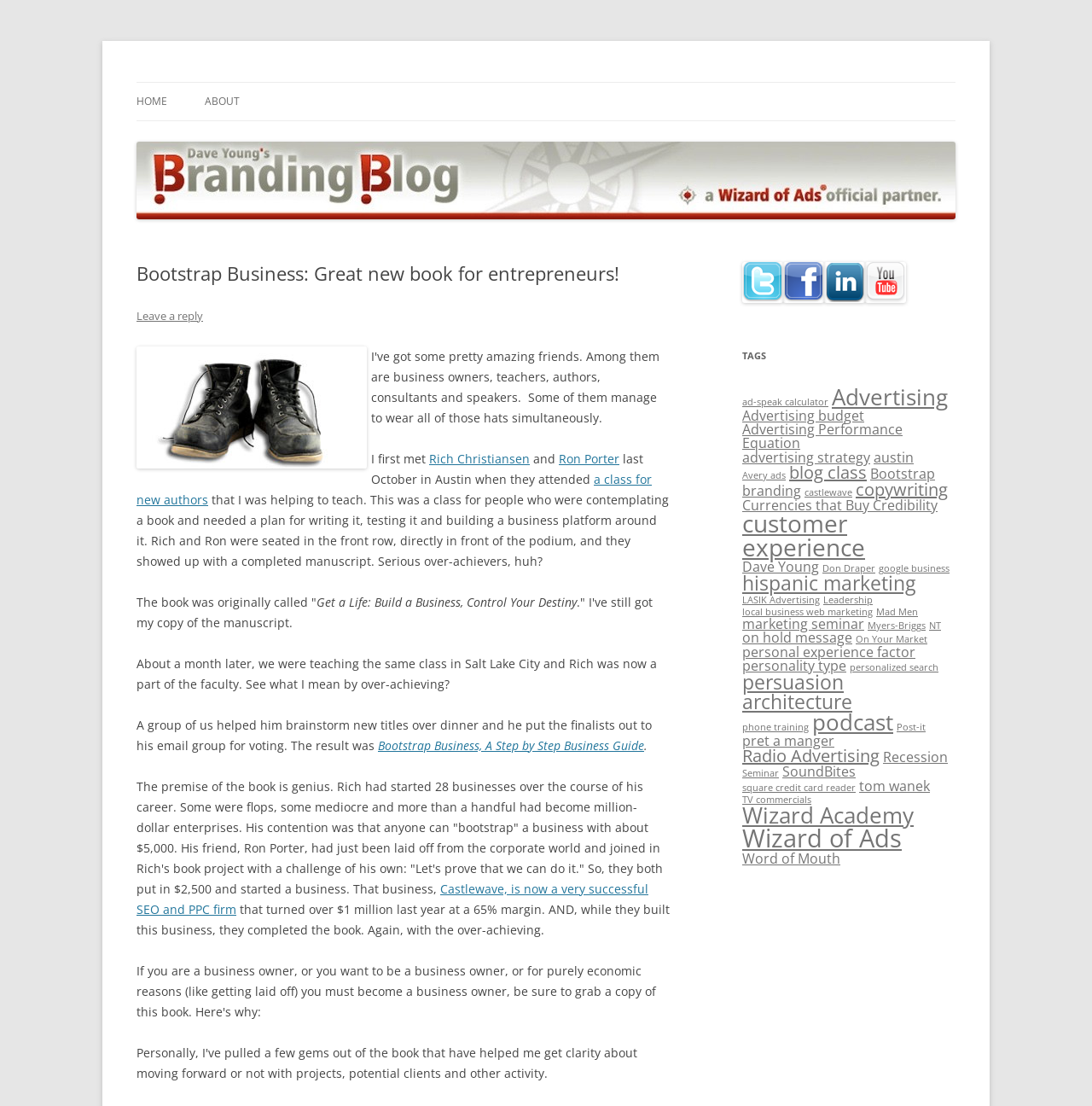Identify the bounding box coordinates for the region to click in order to carry out this instruction: "Click the 'Bootstrap' tag". Provide the coordinates using four float numbers between 0 and 1, formatted as [left, top, right, bottom].

[0.797, 0.42, 0.856, 0.437]